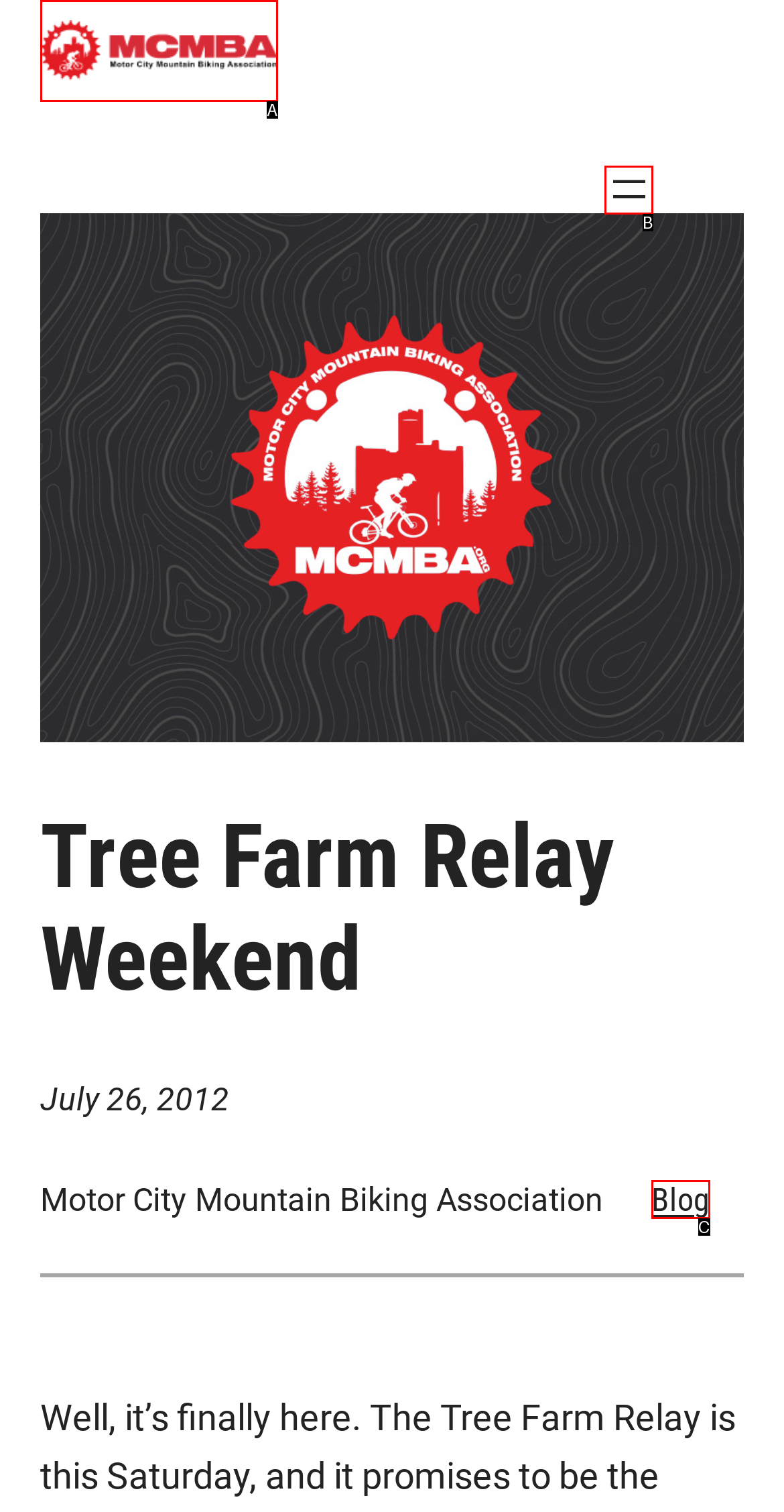Determine which option fits the following description: Blog
Answer with the corresponding option's letter directly.

C